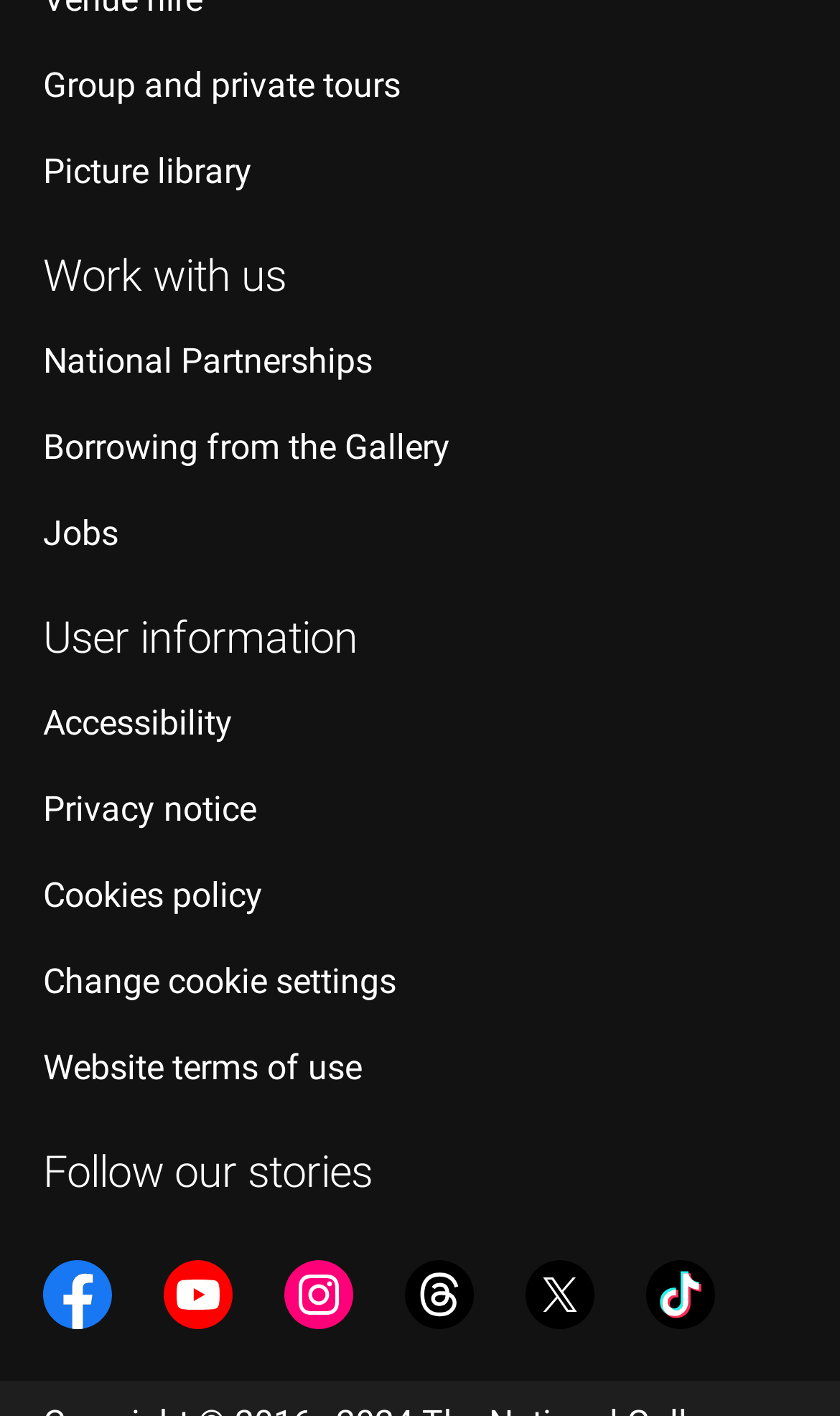Please find the bounding box coordinates of the clickable region needed to complete the following instruction: "Learn about national partnerships". The bounding box coordinates must consist of four float numbers between 0 and 1, i.e., [left, top, right, bottom].

[0.051, 0.24, 0.444, 0.269]